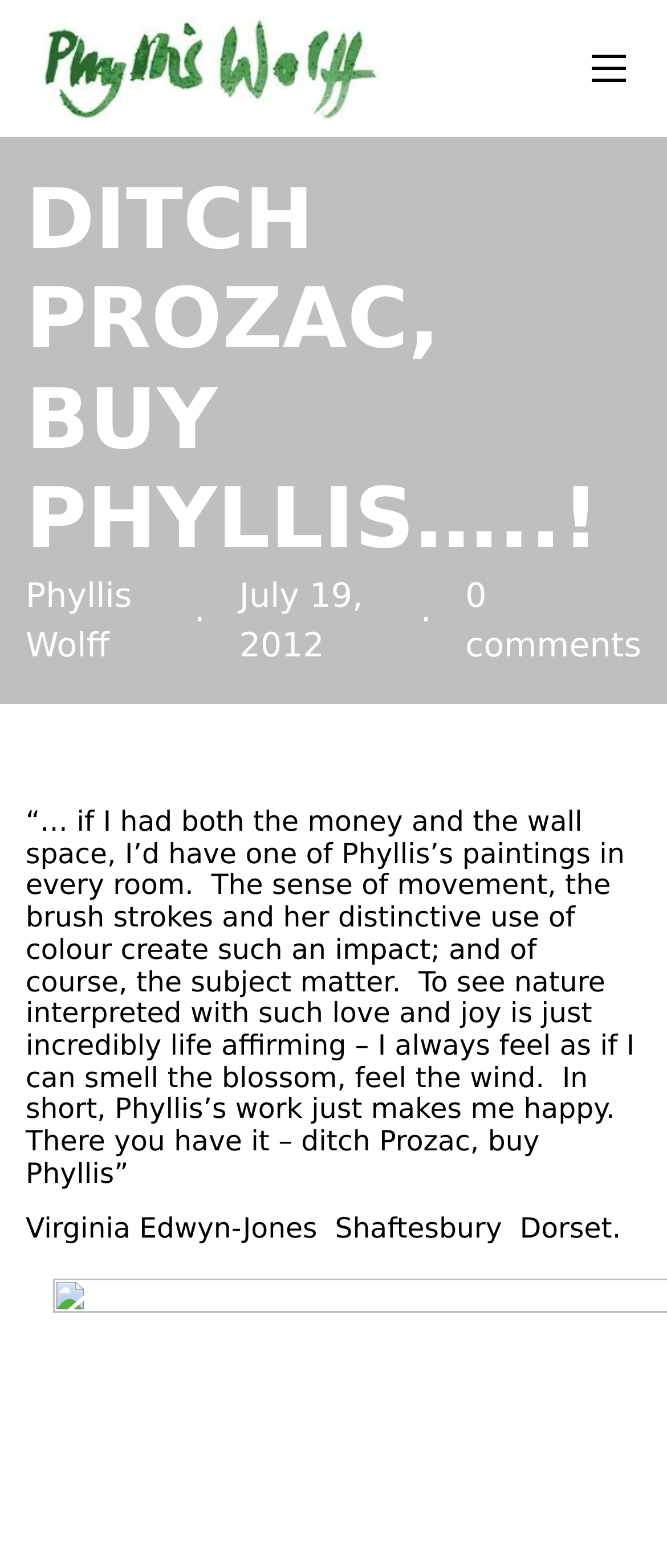How many comments does the article have?
Please describe in detail the information shown in the image to answer the question.

I found the comment count at the bottom of the article, where it says '0 comments'.